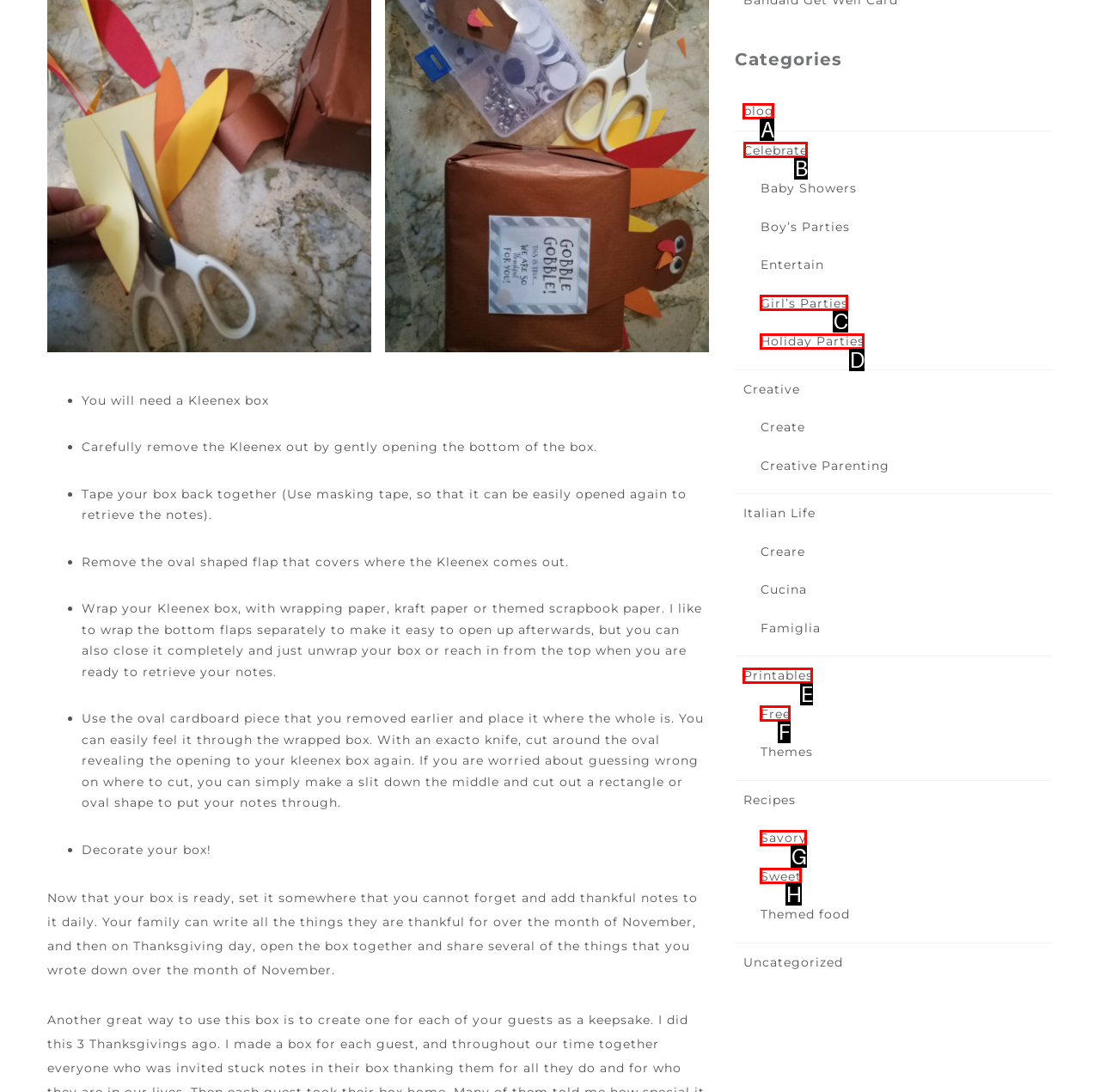Select the letter of the element you need to click to complete this task: Click on the 'Celebrate' link
Answer using the letter from the specified choices.

B